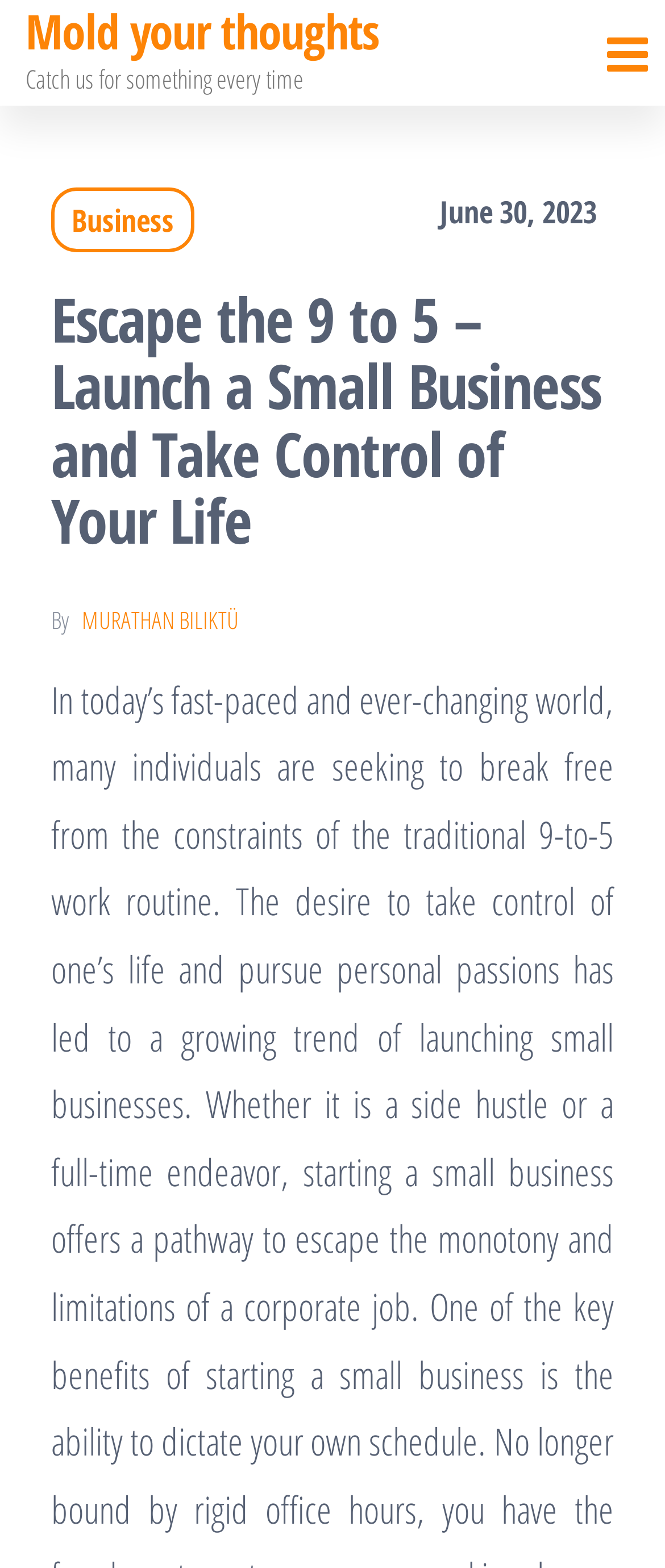Using the given element description, provide the bounding box coordinates (top-left x, top-left y, bottom-right x, bottom-right y) for the corresponding UI element in the screenshot: parent_node: Mold your thoughts

[0.887, 0.001, 1.0, 0.066]